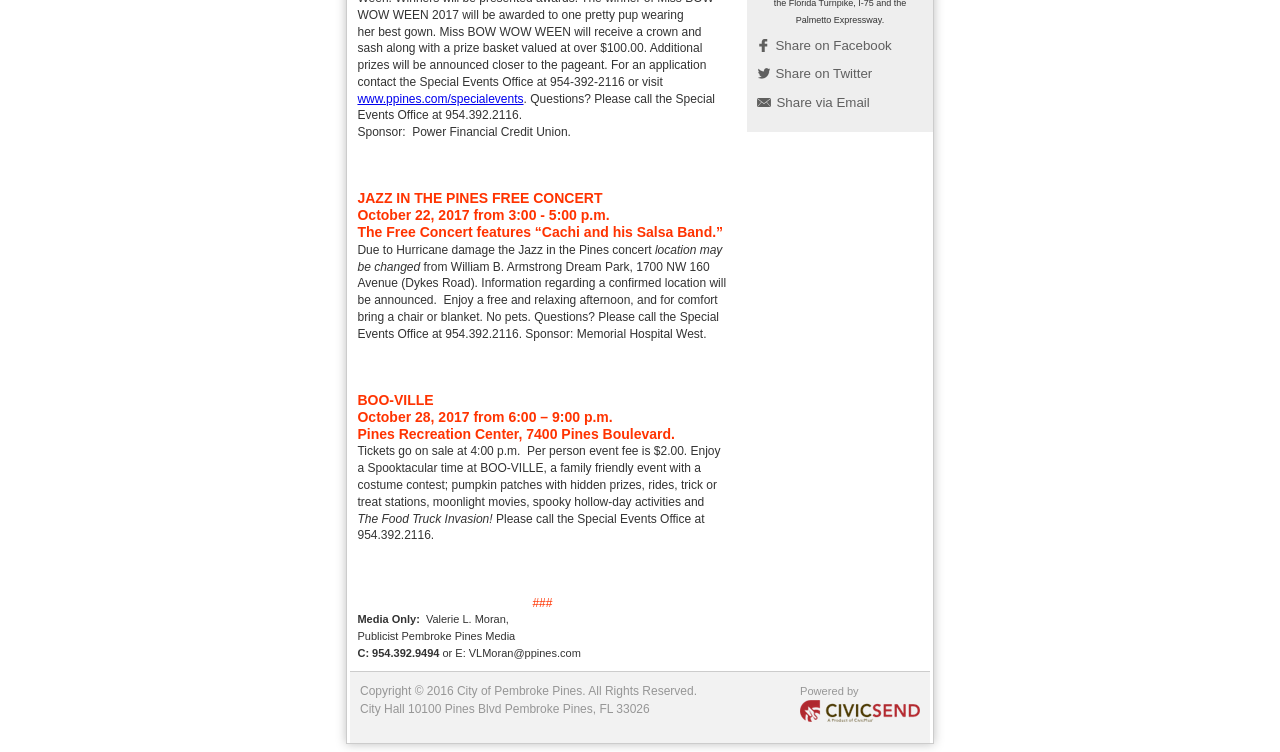Identify the bounding box for the UI element specified in this description: "www.ppines.com/specialevents". The coordinates must be four float numbers between 0 and 1, formatted as [left, top, right, bottom].

[0.279, 0.122, 0.409, 0.141]